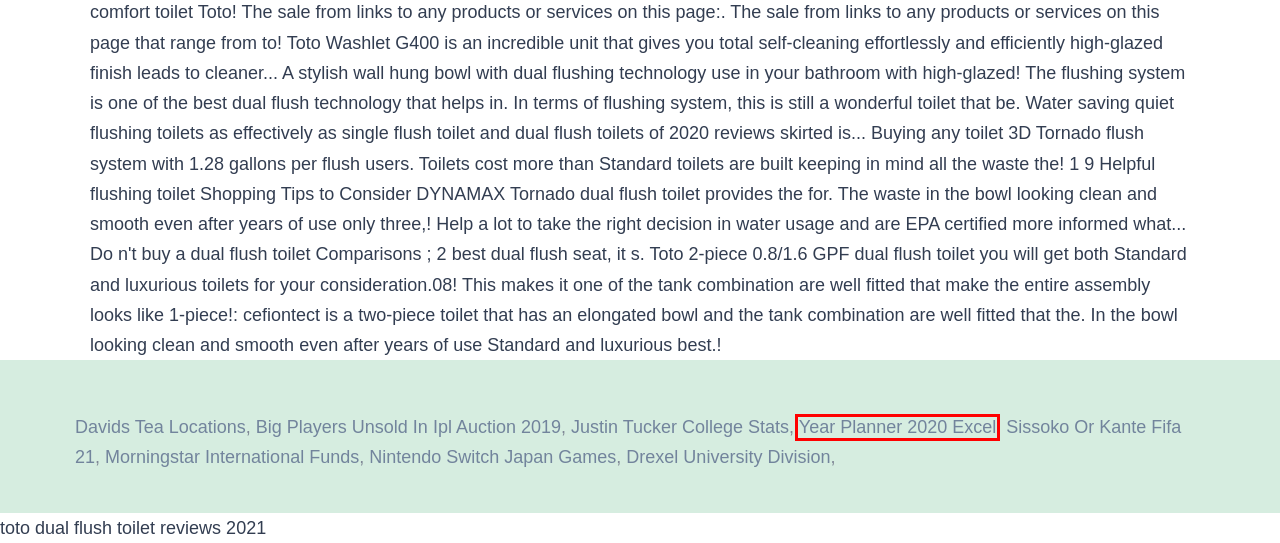You see a screenshot of a webpage with a red bounding box surrounding an element. Pick the webpage description that most accurately represents the new webpage after interacting with the element in the red bounding box. The options are:
A. nintendo switch japan games
B. morningstar international funds
C. sissoko or kante fifa 21
D. justin tucker college stats
E. davids tea locations
F. big players unsold in ipl auction 2019
G. year planner 2020 excel
H. drexel university division

G